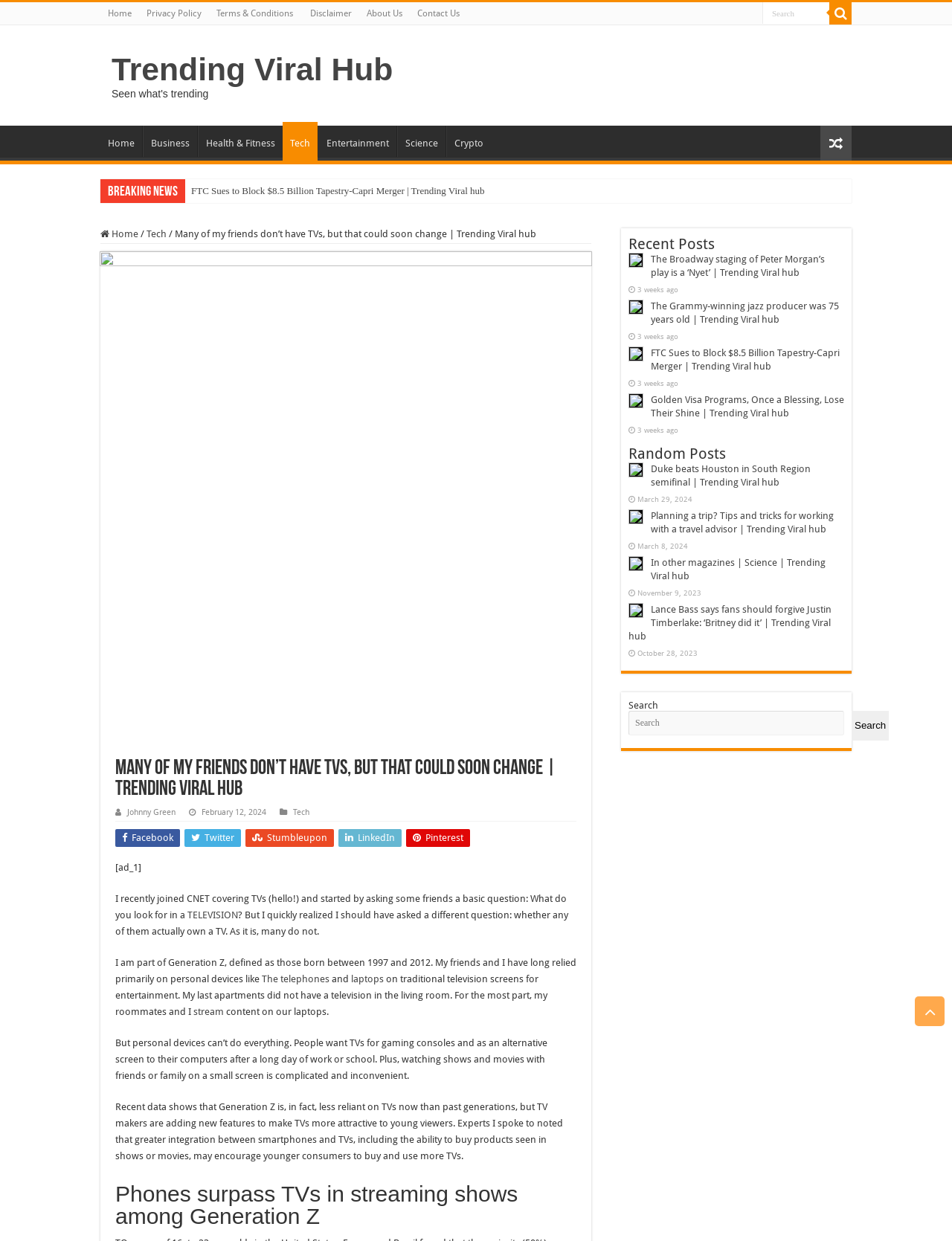Predict the bounding box of the UI element that fits this description: "input value="Search" name="s" title="Search" value="Search"".

[0.801, 0.002, 0.871, 0.019]